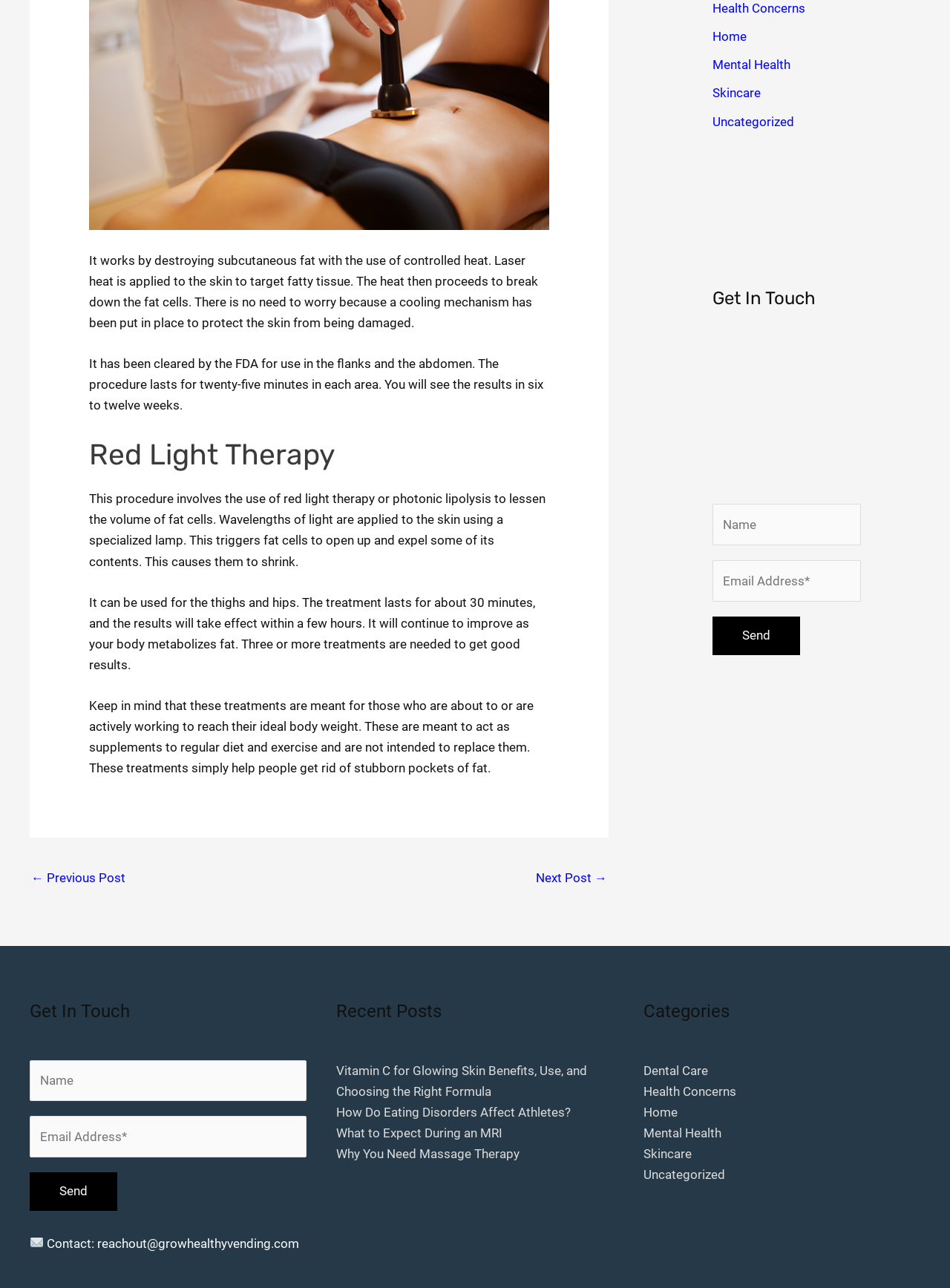How long does the red light therapy treatment last?
Using the information from the image, provide a comprehensive answer to the question.

The webpage mentions that the red light therapy treatment, also known as photonic lipolysis, lasts for about 30 minutes. This is stated in the third paragraph of the webpage.